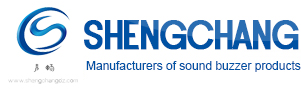Generate an elaborate caption that covers all aspects of the image.

The image displays the logo of "Shengchang," a company specializing in sound buzzer products. Prominently featured is the company's name, "SHENGCHANG," rendered in bold blue letters. Below the name, the tagline "Manufacturers of sound buzzer products" indicates the company's focus on this specific market segment. The logo design incorporates an elegant symbol that may represent sound waves or a similar concept, aligning with the company's industry. The overall aesthetic conveys professionalism and expertise in electronic technology.